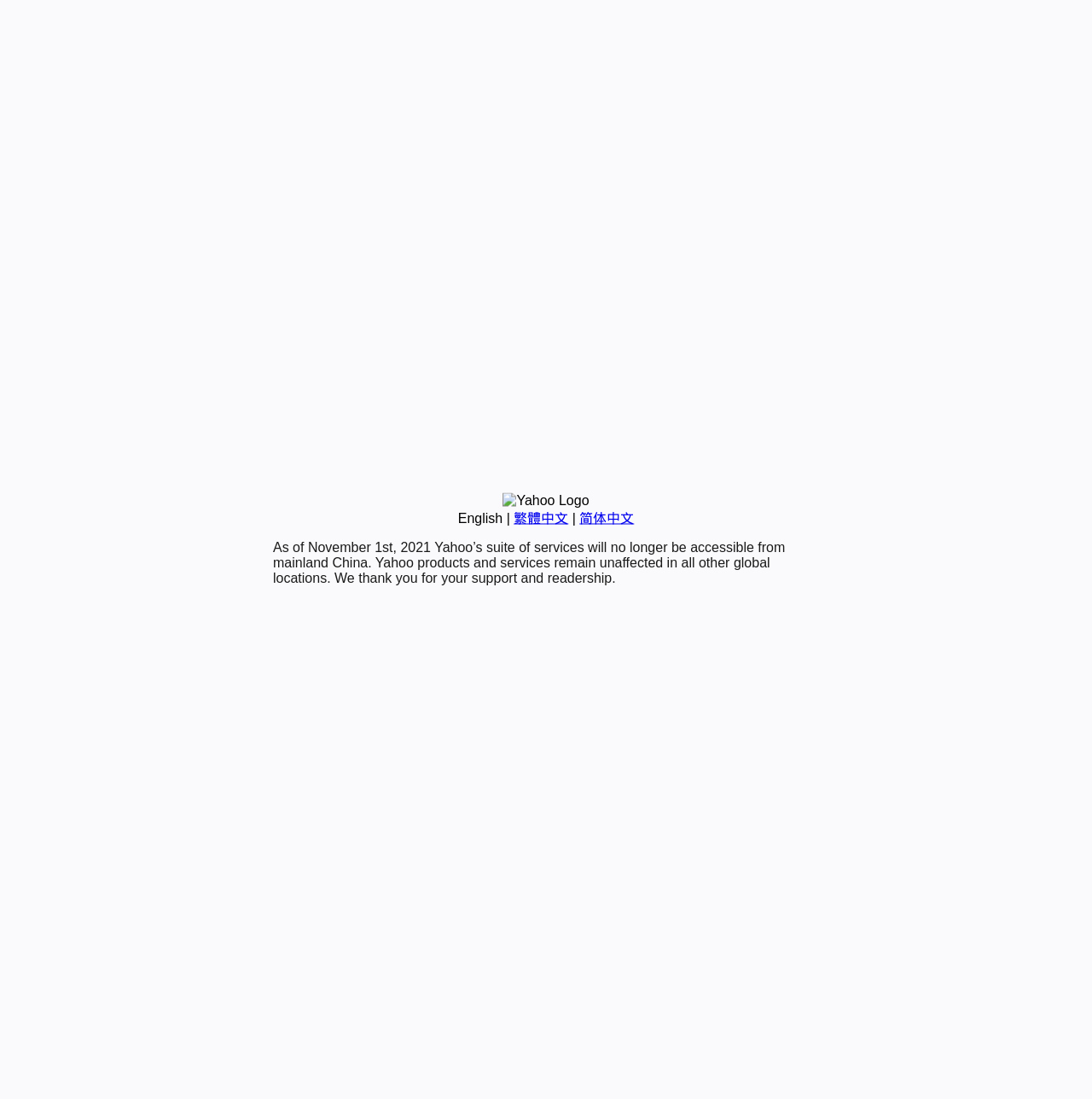Identify the bounding box for the UI element described as: "English". Ensure the coordinates are four float numbers between 0 and 1, formatted as [left, top, right, bottom].

[0.419, 0.465, 0.46, 0.478]